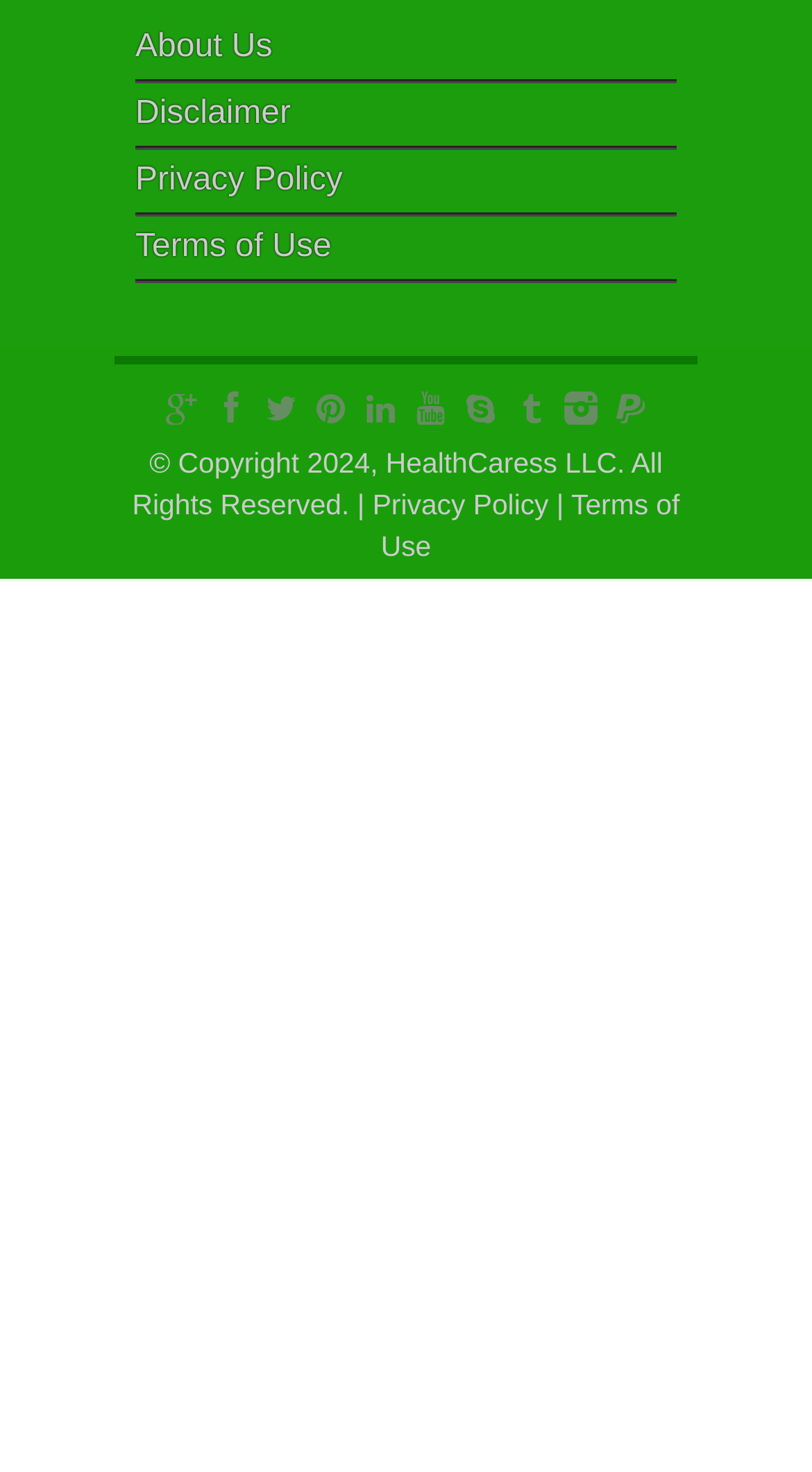Please locate the bounding box coordinates of the element's region that needs to be clicked to follow the instruction: "Click the first social media icon". The bounding box coordinates should be provided as four float numbers between 0 and 1, i.e., [left, top, right, bottom].

[0.197, 0.26, 0.249, 0.293]